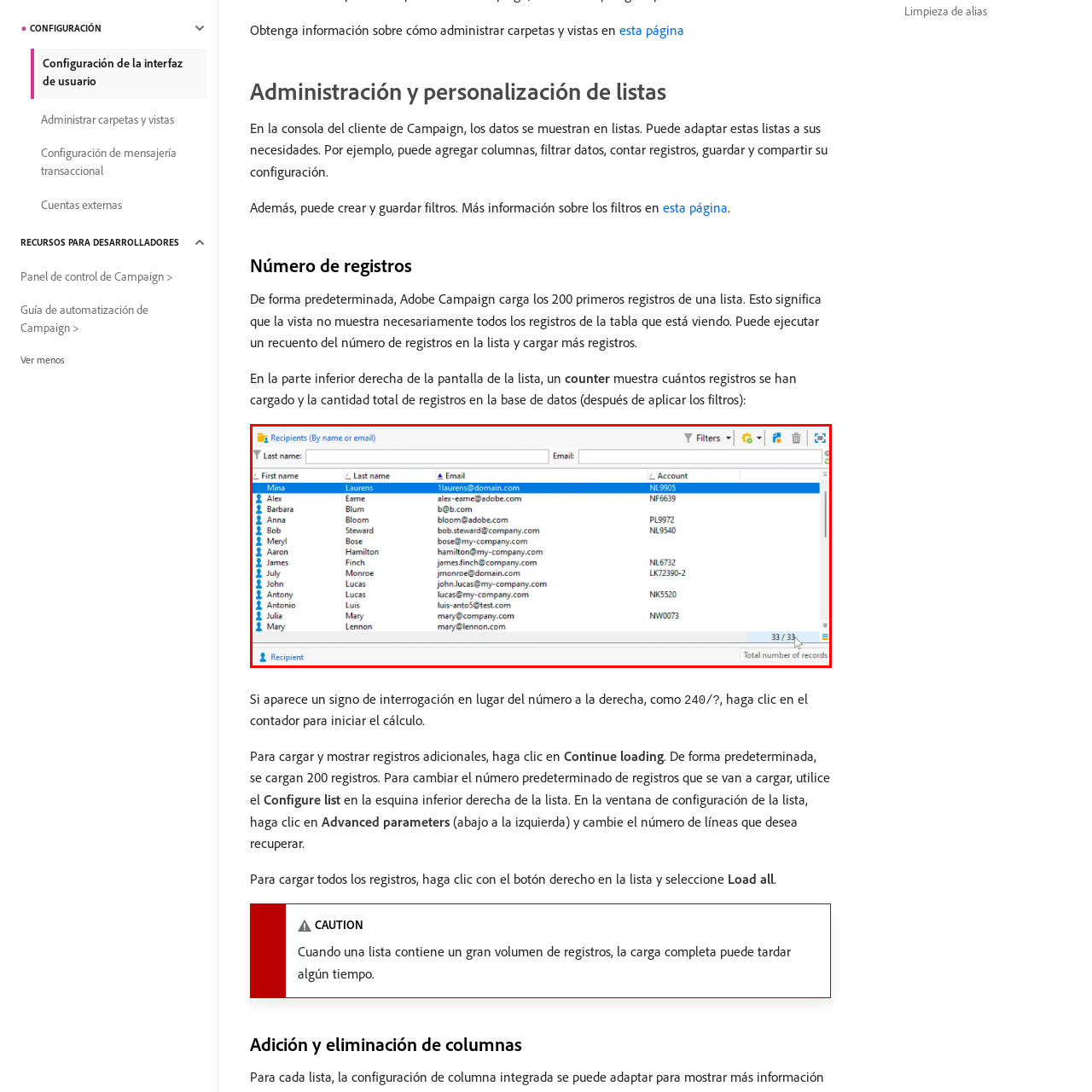Look at the image within the red outlined box, How many records are currently displayed? Provide a one-word or brief phrase answer.

33